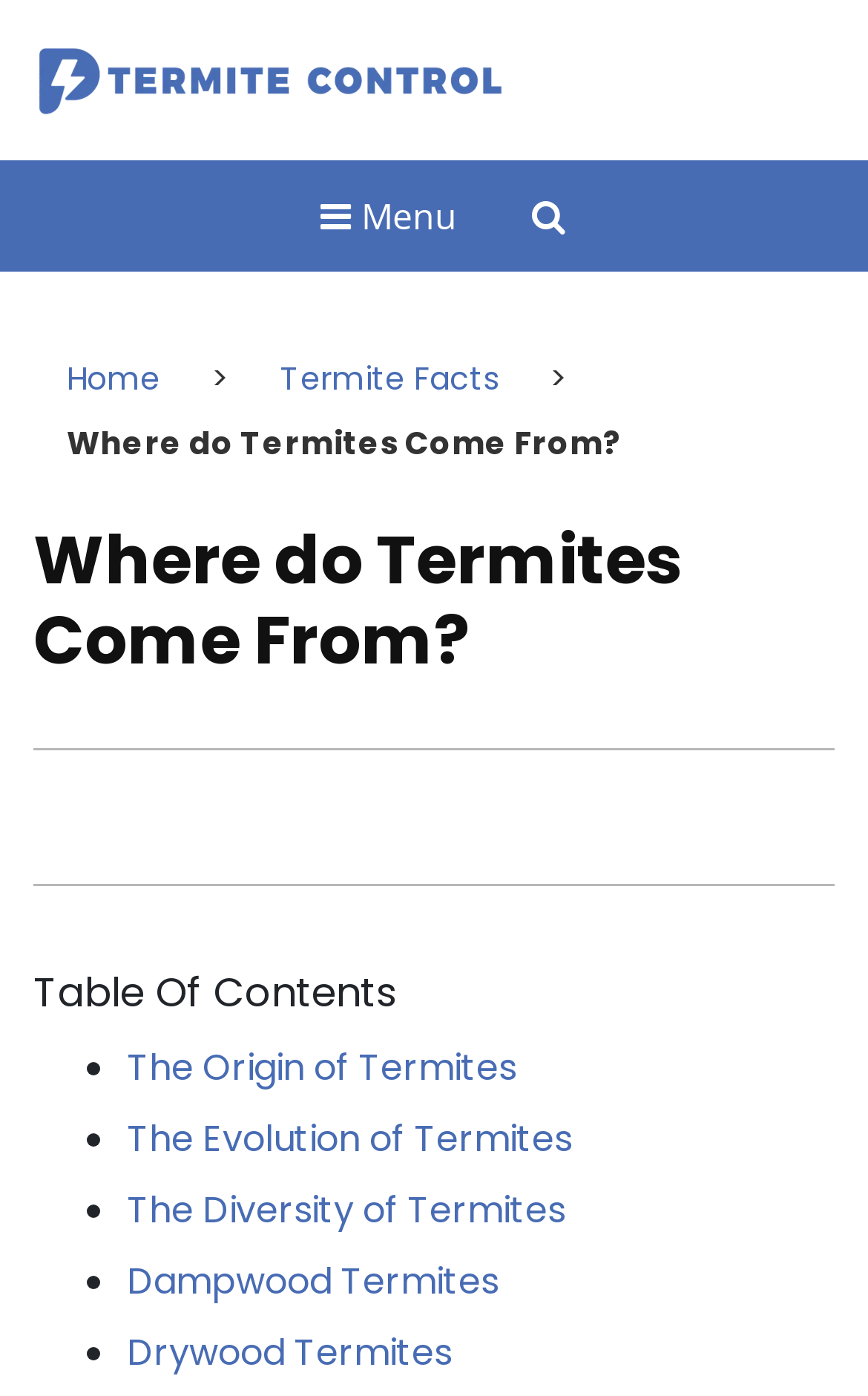What is the purpose of the 'Menu' button?
Carefully analyze the image and provide a detailed answer to the question.

The 'Menu' button is likely used to navigate to other pages on the website, as it is accompanied by links to 'Home' and 'Termite Facts'.